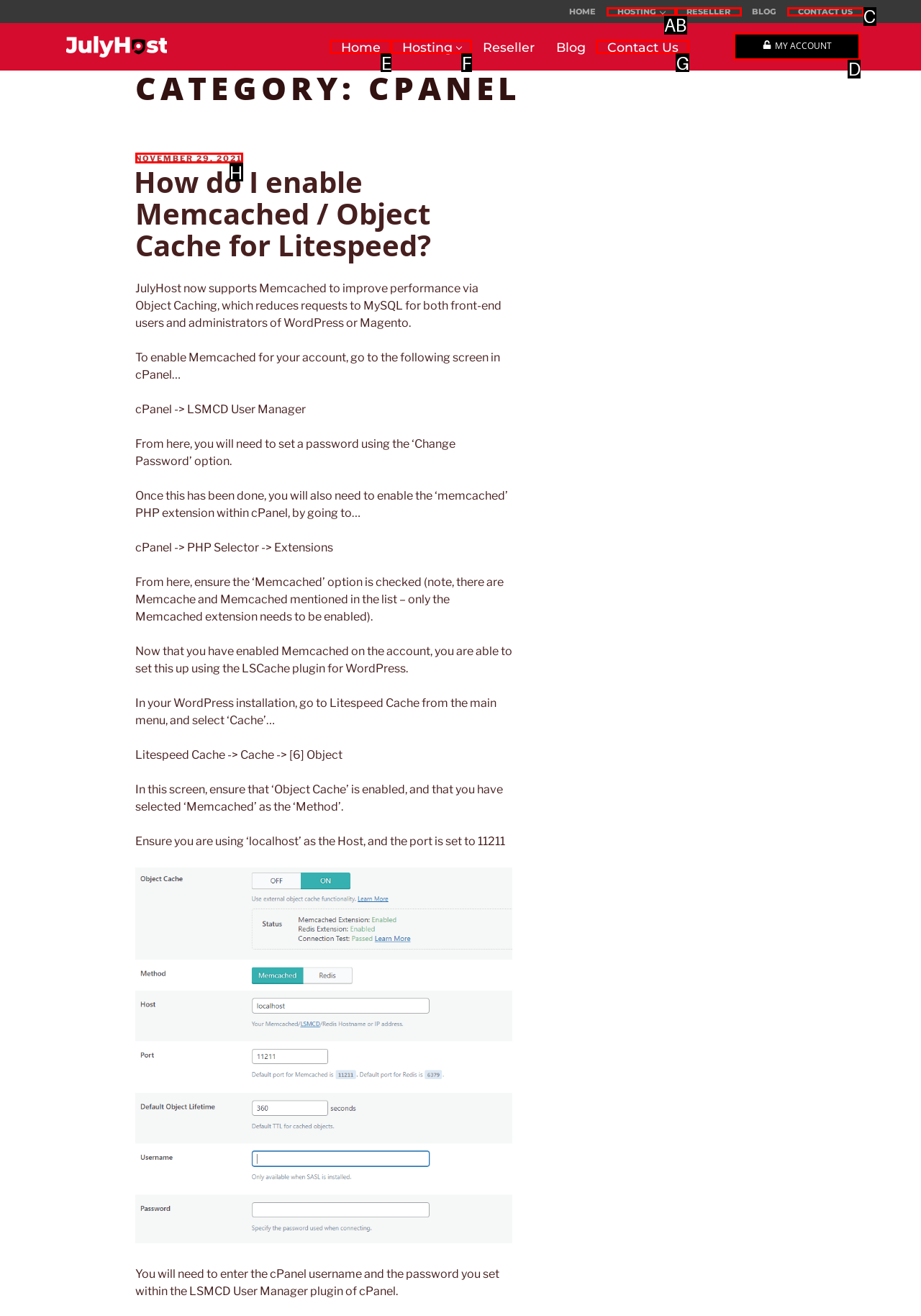Identify which HTML element aligns with the description: November 29, 2021
Answer using the letter of the correct choice from the options available.

H